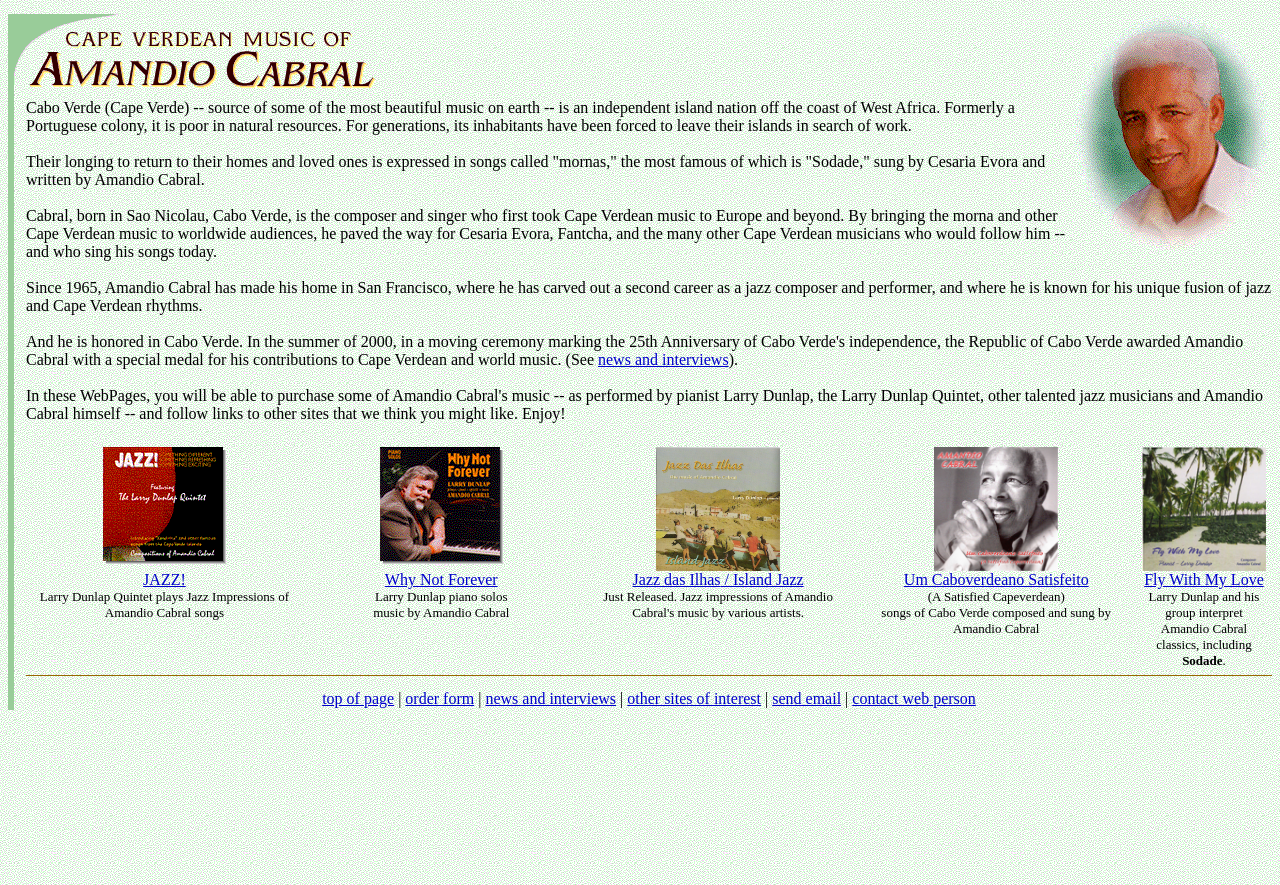Find the bounding box coordinates of the clickable area required to complete the following action: "Order music by Amandio Cabral".

[0.317, 0.78, 0.37, 0.799]